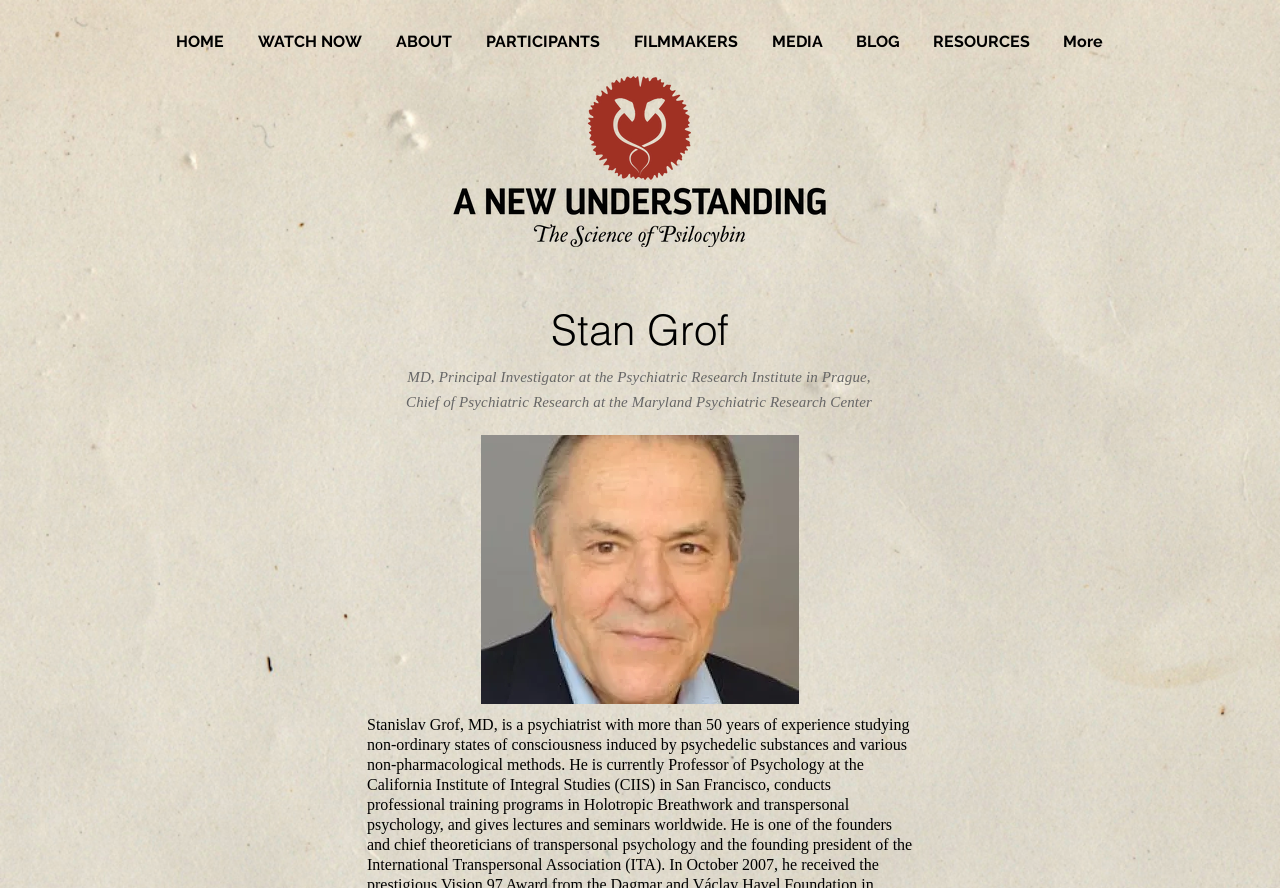Please locate the bounding box coordinates of the element that should be clicked to complete the given instruction: "Watch the video".

[0.188, 0.032, 0.296, 0.063]